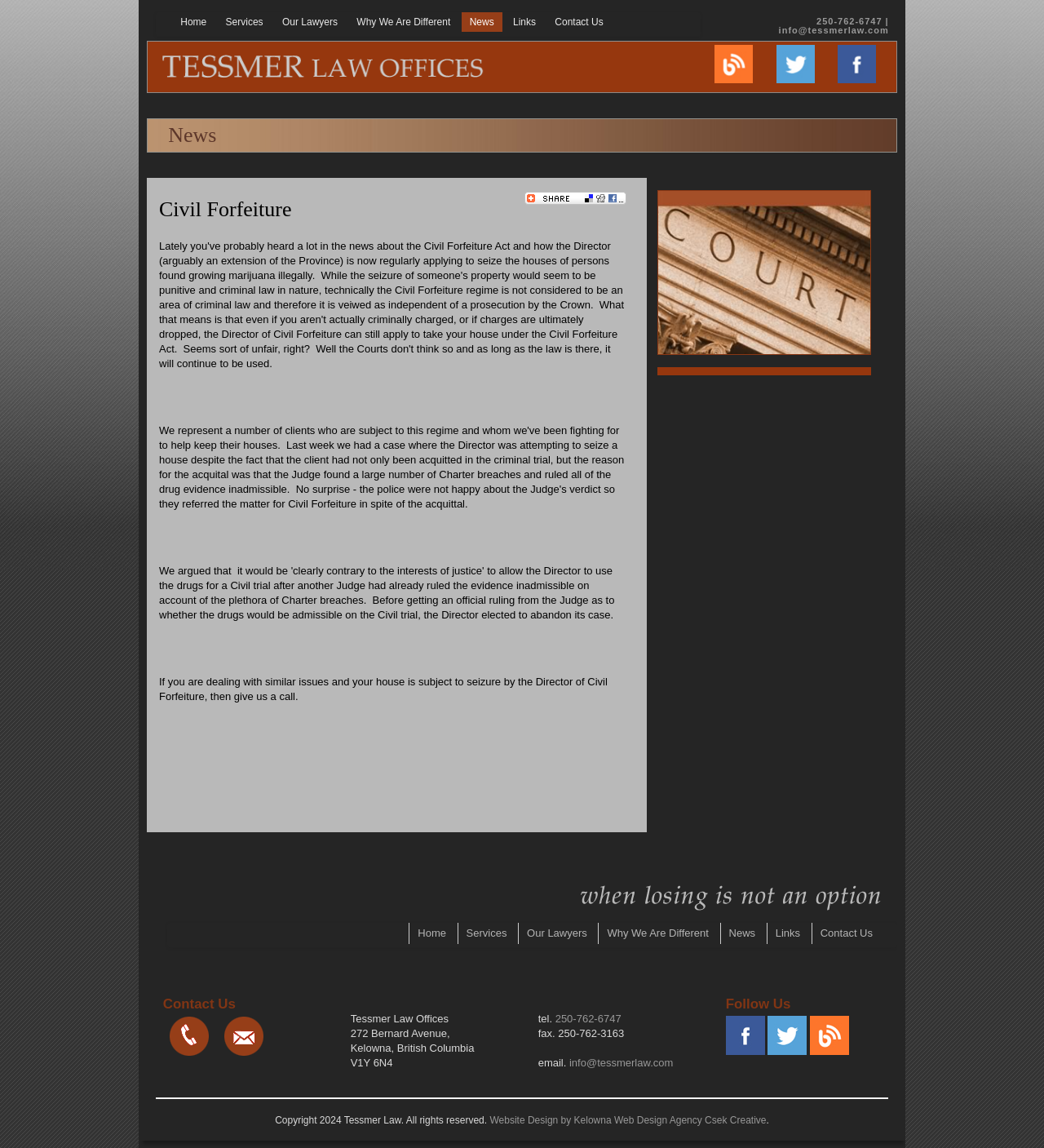What is the phone number of Tessmer Law Offices?
Utilize the information in the image to give a detailed answer to the question.

I found the phone number by looking at the top right corner of the webpage, where it says '250-762-6747 |' next to an email address.